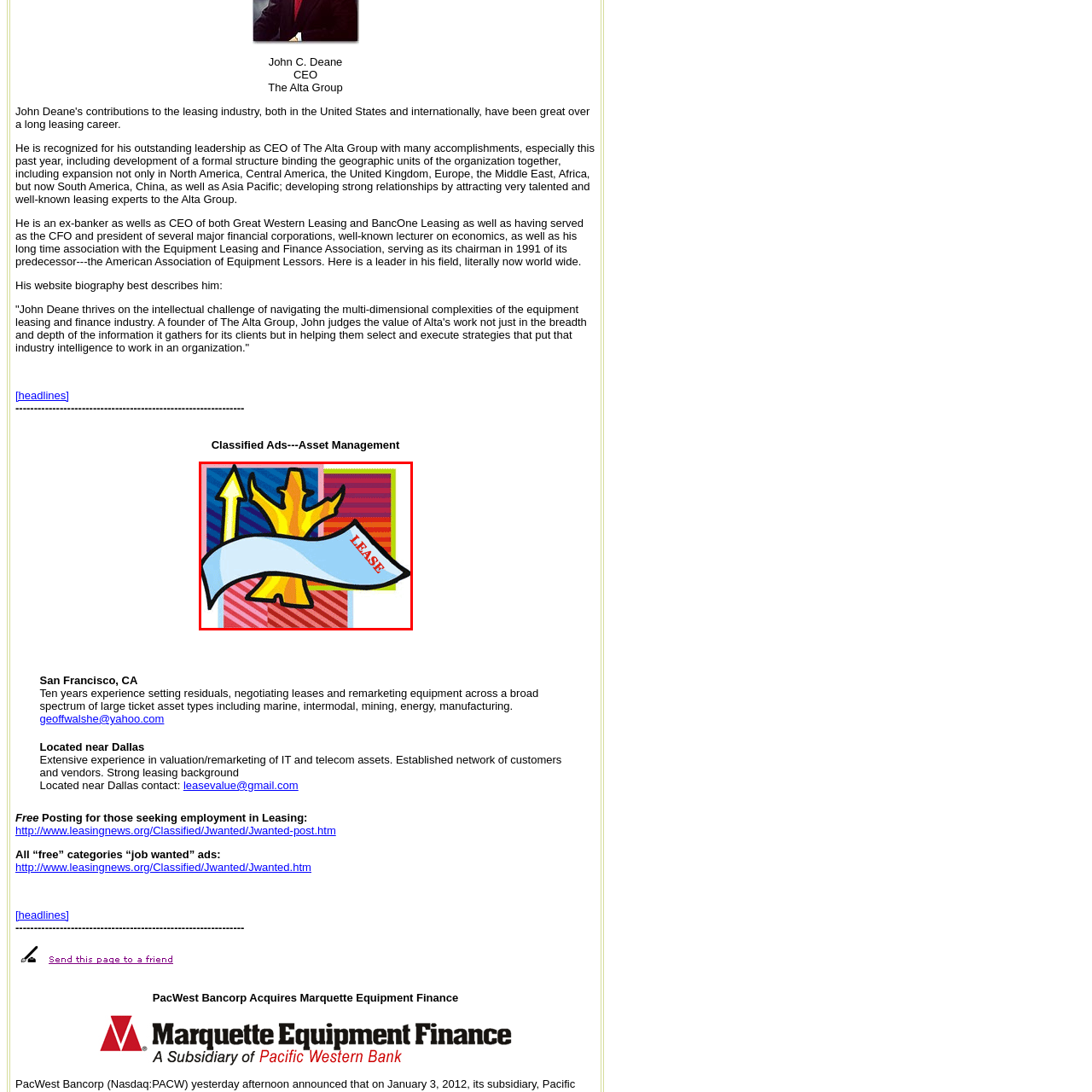Detail the contents of the image within the red outline in an elaborate manner.

The image features a colorful and striking graphic design centered around the concept of leasing. It showcases a stylized yellow tree-like figure with an upward arrow, symbolizing growth and progress. The background is composed of vibrant, abstract shapes in multiple colors, including hues of pink and green, contributing to a dynamic visual appeal. Prominently displayed is a flowing blue banner that carries the word "LEASE" in bold red letters, emphasizing the theme of leasing and asset management. This artwork effectively represents the leasing industry, encapsulating ideas of opportunity and development within a visually engaging context.